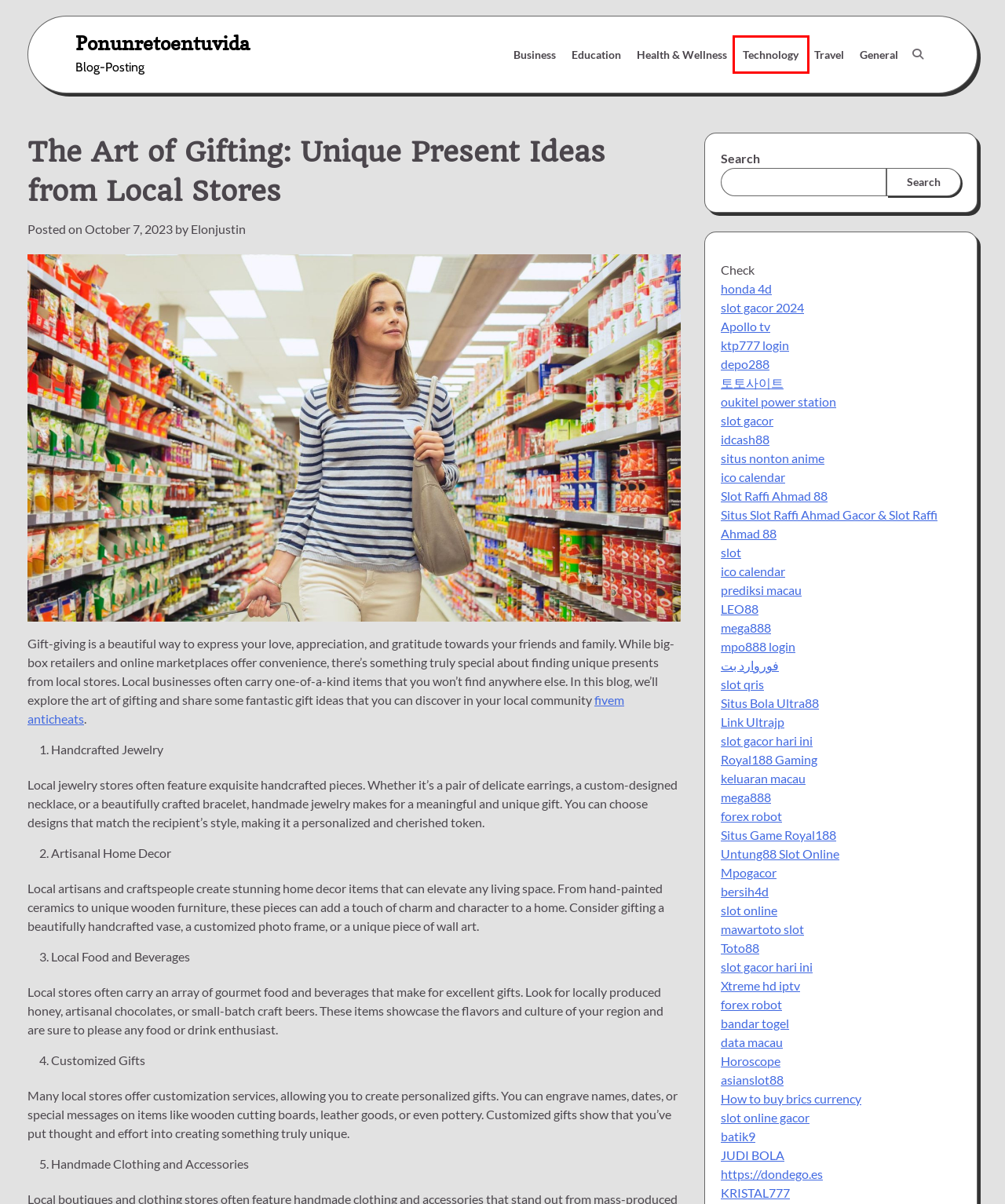You have a screenshot of a webpage with an element surrounded by a red bounding box. Choose the webpage description that best describes the new page after clicking the element inside the red bounding box. Here are the candidates:
A. BERSIH4D - Login Situs Slot Online Tergacor dijamin Auto Wede Jutaan
B. ROYAL188: Link Daftar Situs Slot Gacor Gampang Menang Scatter Hitam Hari Ini
C. IDCash88 - Permainan Terupdate Jackpot Terbesar IDN Sports
D. Asianslot88 Daftar Game Online Brand Easy Win Terpercaya
E. Horoscope and Astrology
F. Forex Robot | Forex Trading Bot | Forexduo
G. Situs Prediksi Macau Dan Bocoran Macau Paling Jitu Sering Dapat JP
H. Technology Archives - Ponunretoentuvida

H